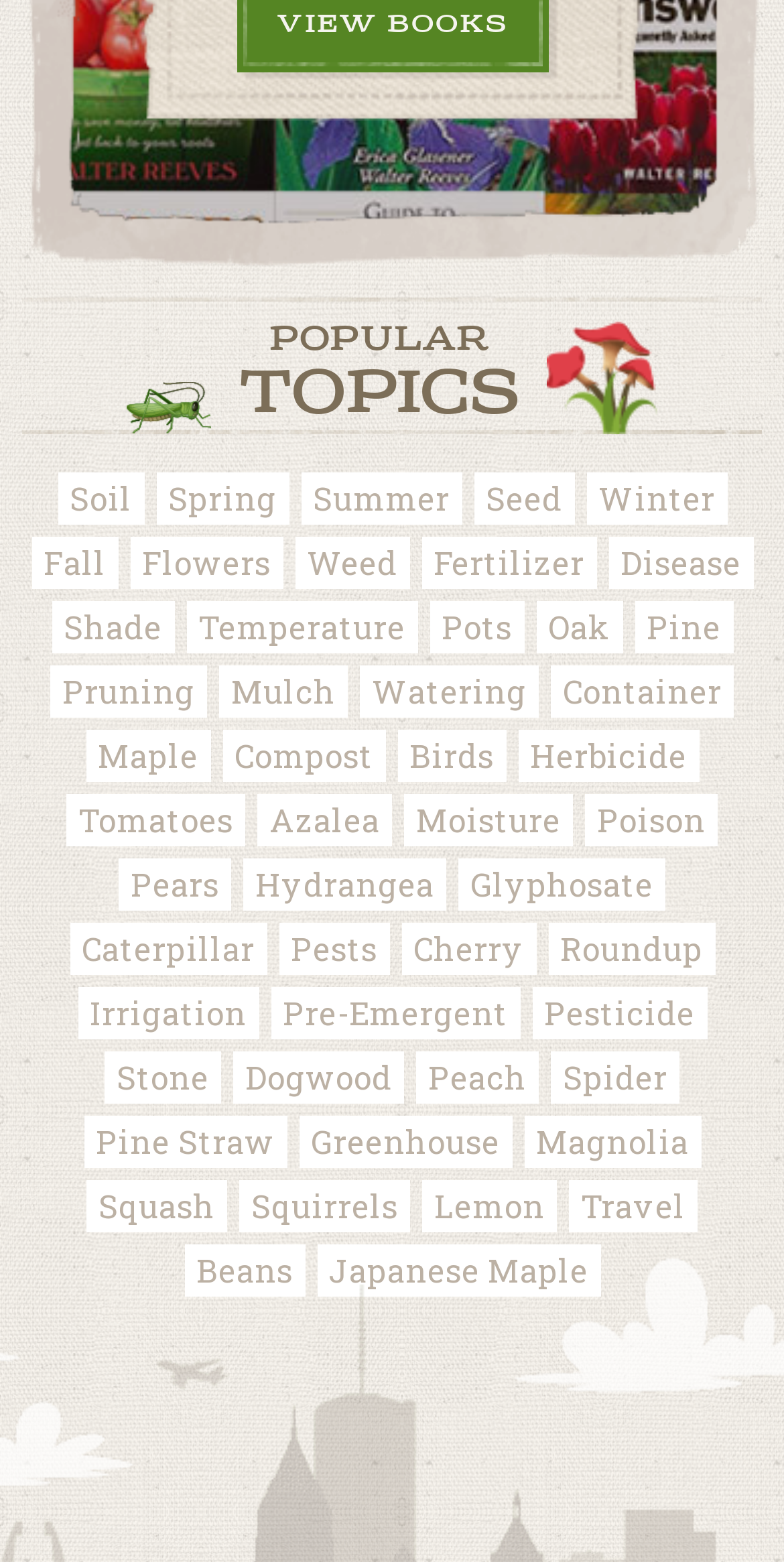What is the last topic in the list?
Please provide a comprehensive answer based on the visual information in the image.

The last topic in the list is 'Japanese Maple' because it is the last link under the 'POPULAR TOPICS' heading, located at coordinates [0.404, 0.797, 0.765, 0.831].